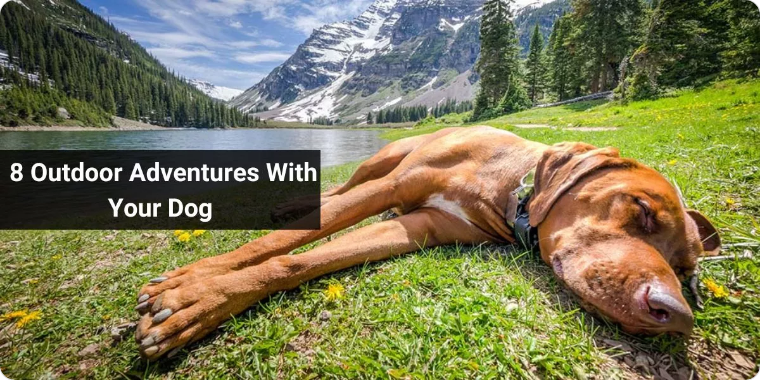What is the theme of the image?
Look at the screenshot and give a one-word or phrase answer.

Outdoor adventures with dogs